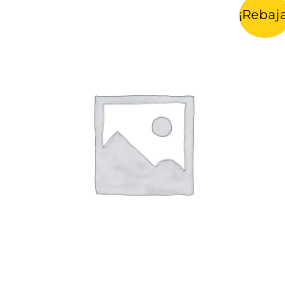What is the focus of the surrounding context?
Analyze the image and deliver a detailed answer to the question.

The surrounding context implies a focus on retail items, with an emphasis on savings and featured products, suggesting that the product associated with the placeholder image is part of a larger retail or e-commerce platform.